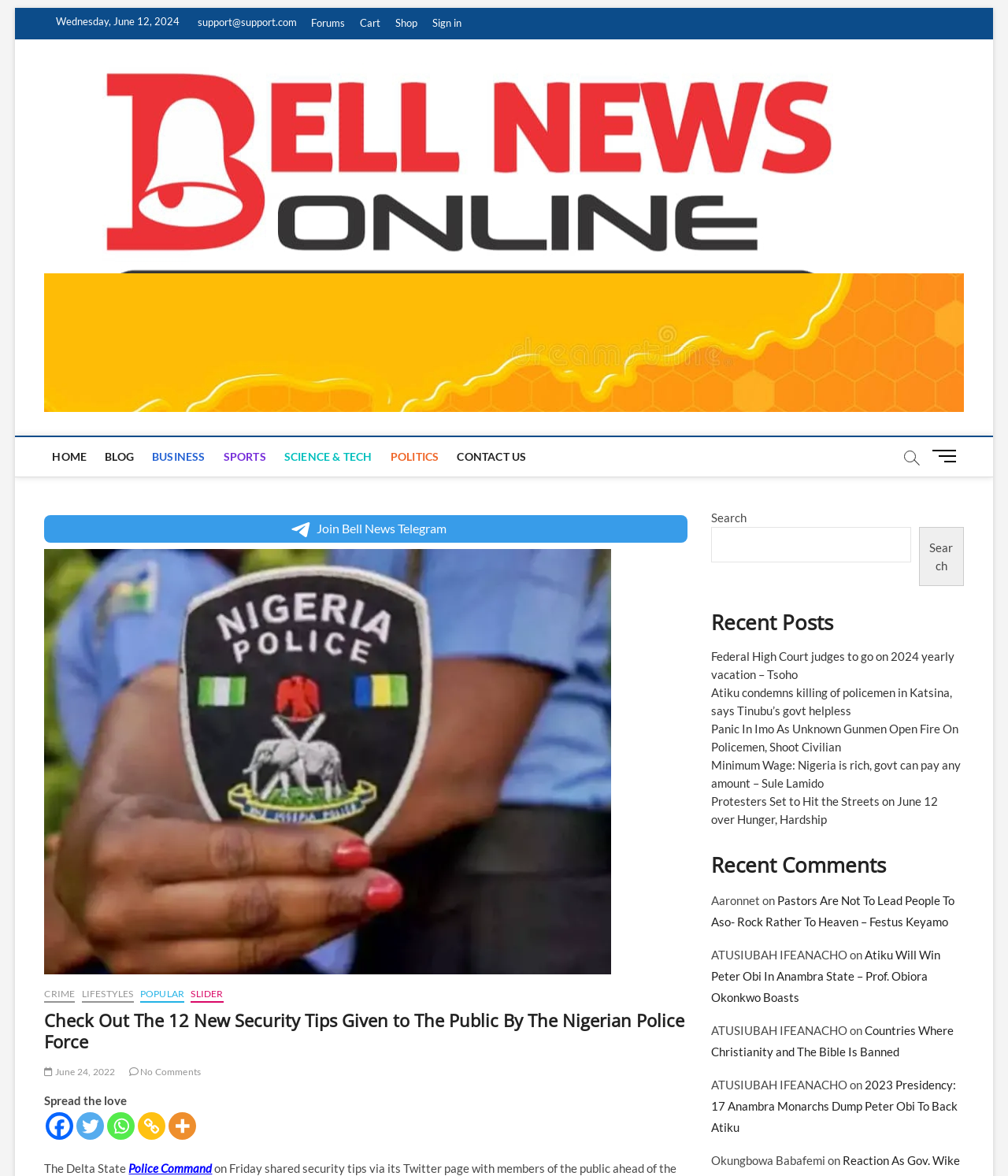Please identify the bounding box coordinates of the clickable area that will fulfill the following instruction: "Click on the 'Sign in' link". The coordinates should be in the format of four float numbers between 0 and 1, i.e., [left, top, right, bottom].

[0.423, 0.007, 0.464, 0.033]